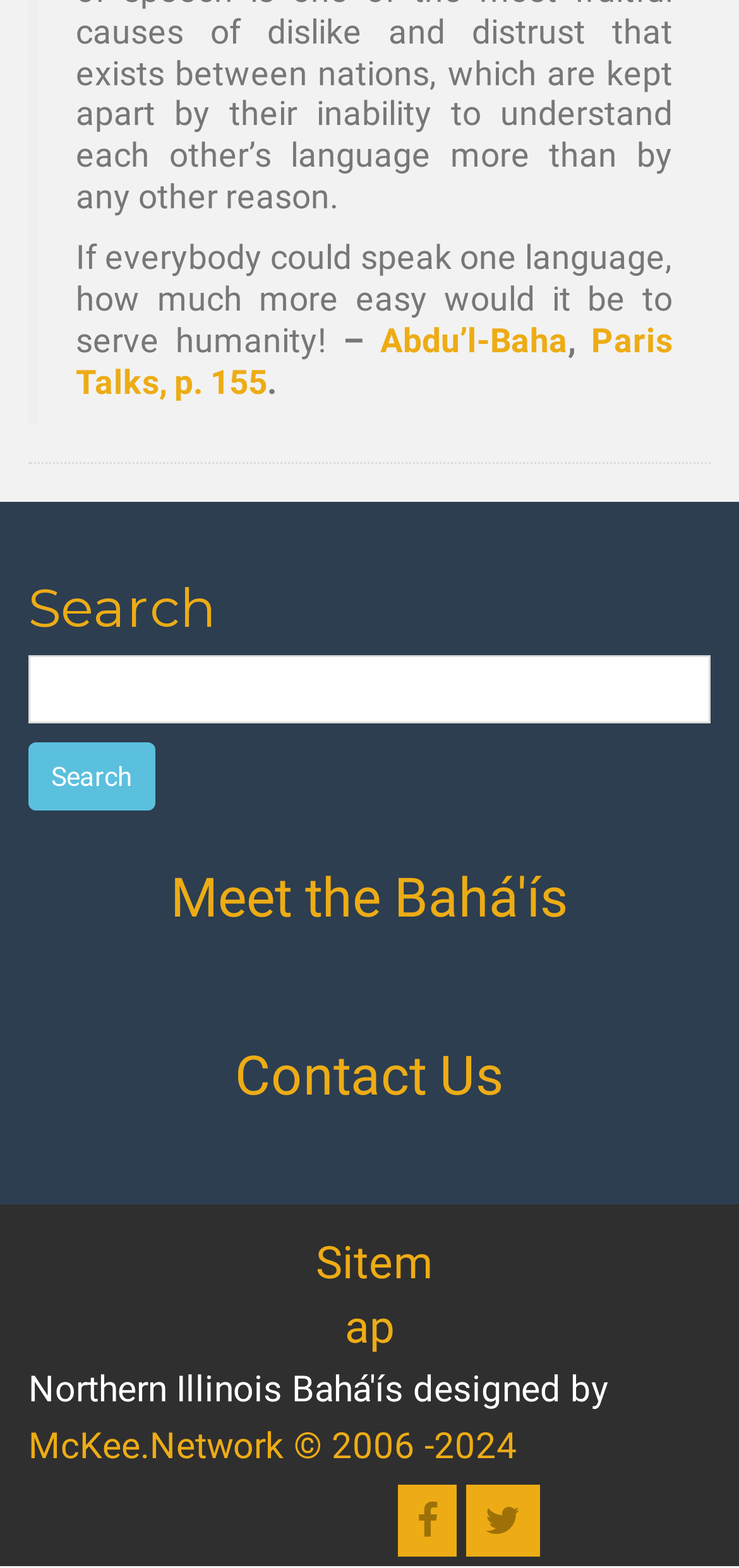Pinpoint the bounding box coordinates of the area that should be clicked to complete the following instruction: "go to sitemap". The coordinates must be given as four float numbers between 0 and 1, i.e., [left, top, right, bottom].

[0.414, 0.789, 0.586, 0.863]